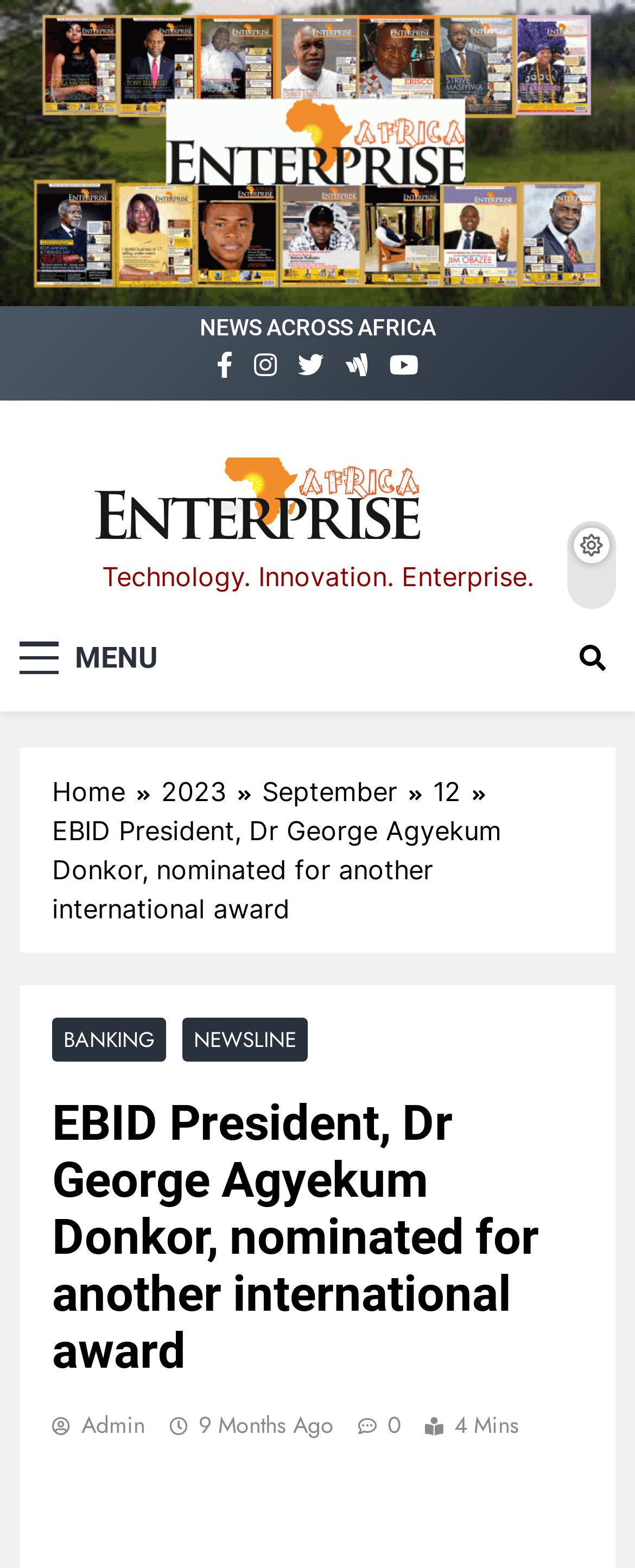Identify and generate the primary title of the webpage.

EBID President, Dr George Agyekum Donkor, nominated for another international award